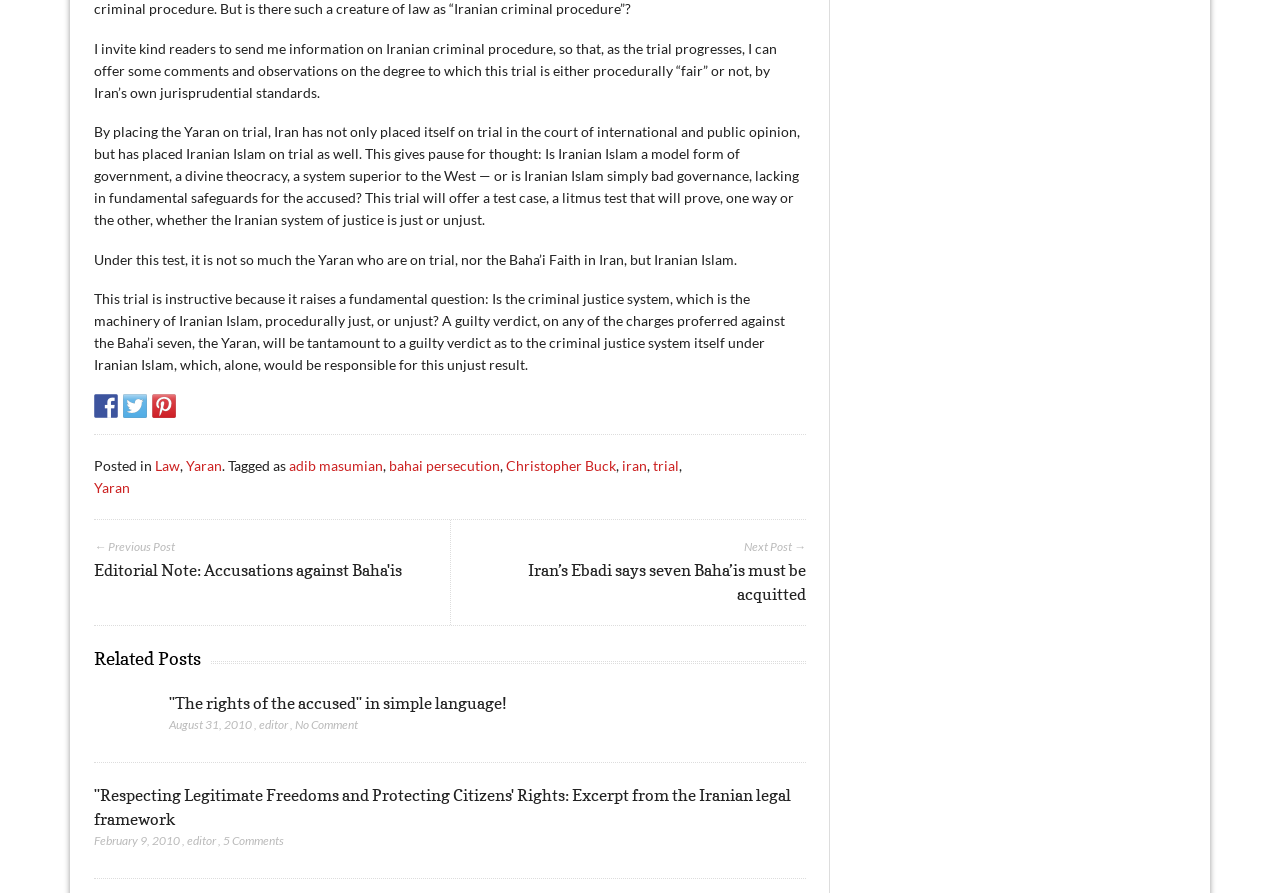Please determine the bounding box coordinates of the element to click on in order to accomplish the following task: "Click on Facebook". Ensure the coordinates are four float numbers ranging from 0 to 1, i.e., [left, top, right, bottom].

[0.074, 0.441, 0.092, 0.468]